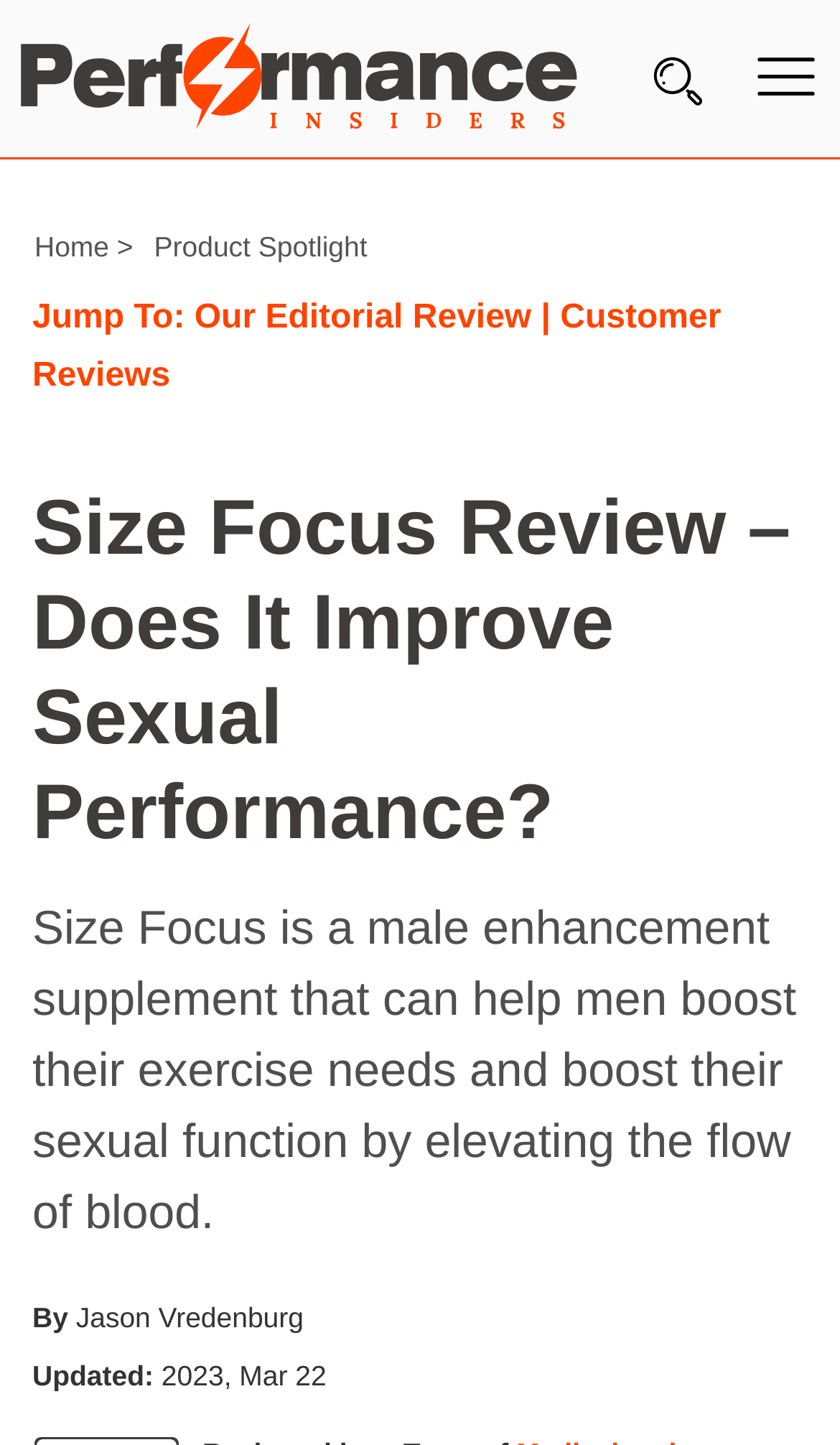Locate the bounding box coordinates of the element that needs to be clicked to carry out the instruction: "Click on the Menu". The coordinates should be given as four float numbers ranging from 0 to 1, i.e., [left, top, right, bottom].

[0.897, 0.045, 0.974, 0.078]